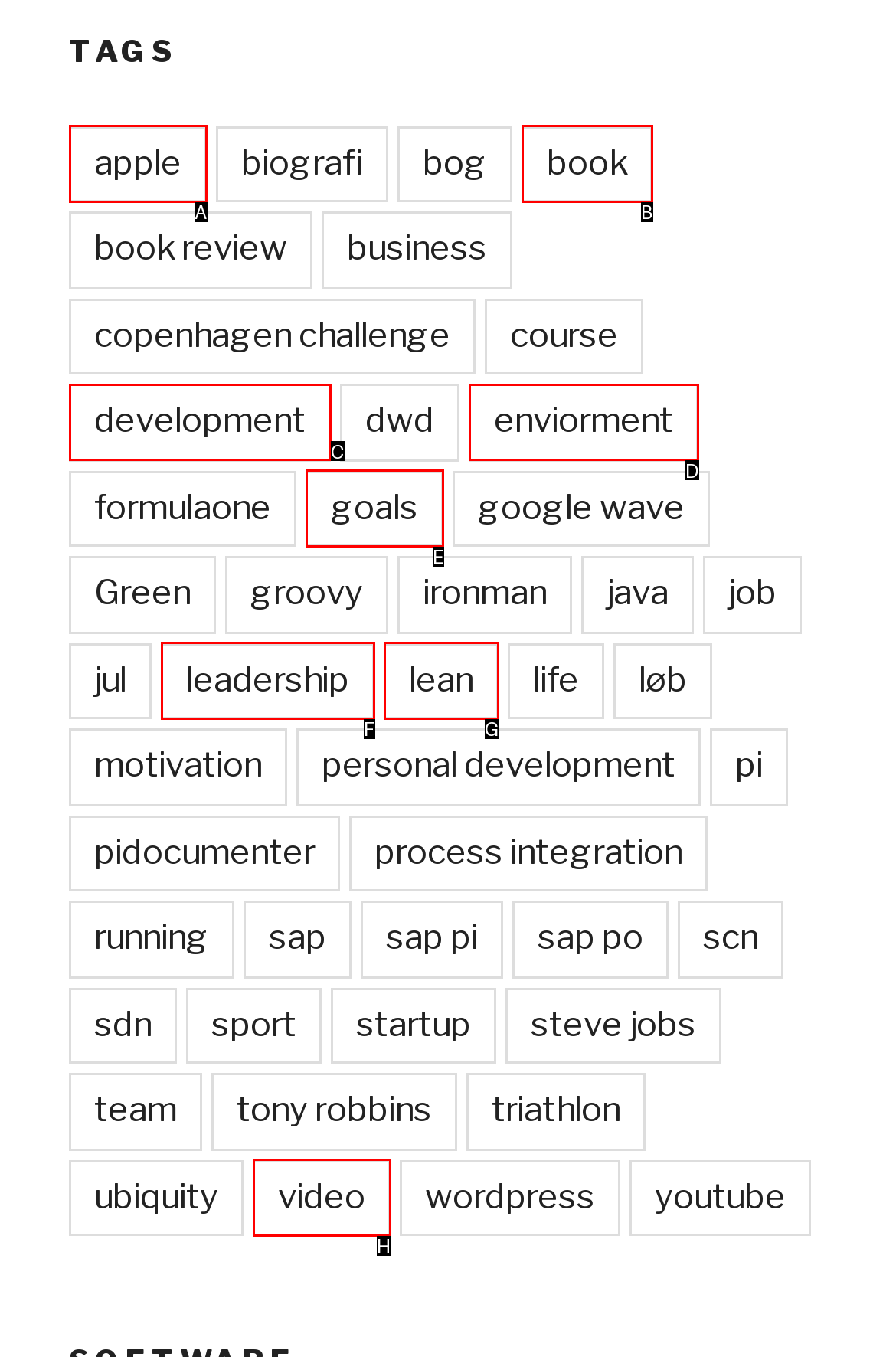Determine which HTML element I should select to execute the task: Click on the 'apple' tag
Reply with the corresponding option's letter from the given choices directly.

A